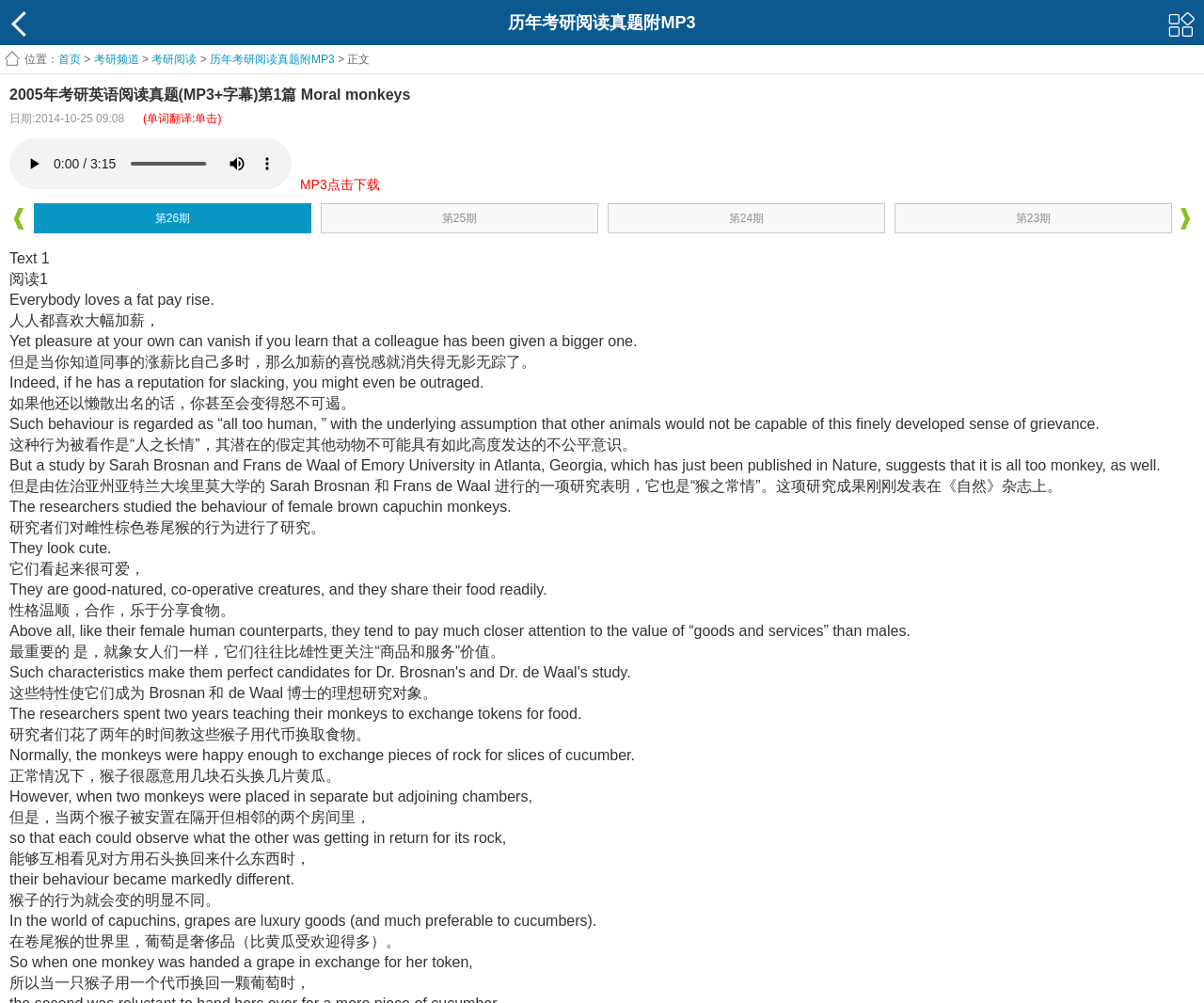Determine the bounding box coordinates of the UI element described by: "parent_node: 第26期".

[0.977, 0.205, 0.992, 0.233]